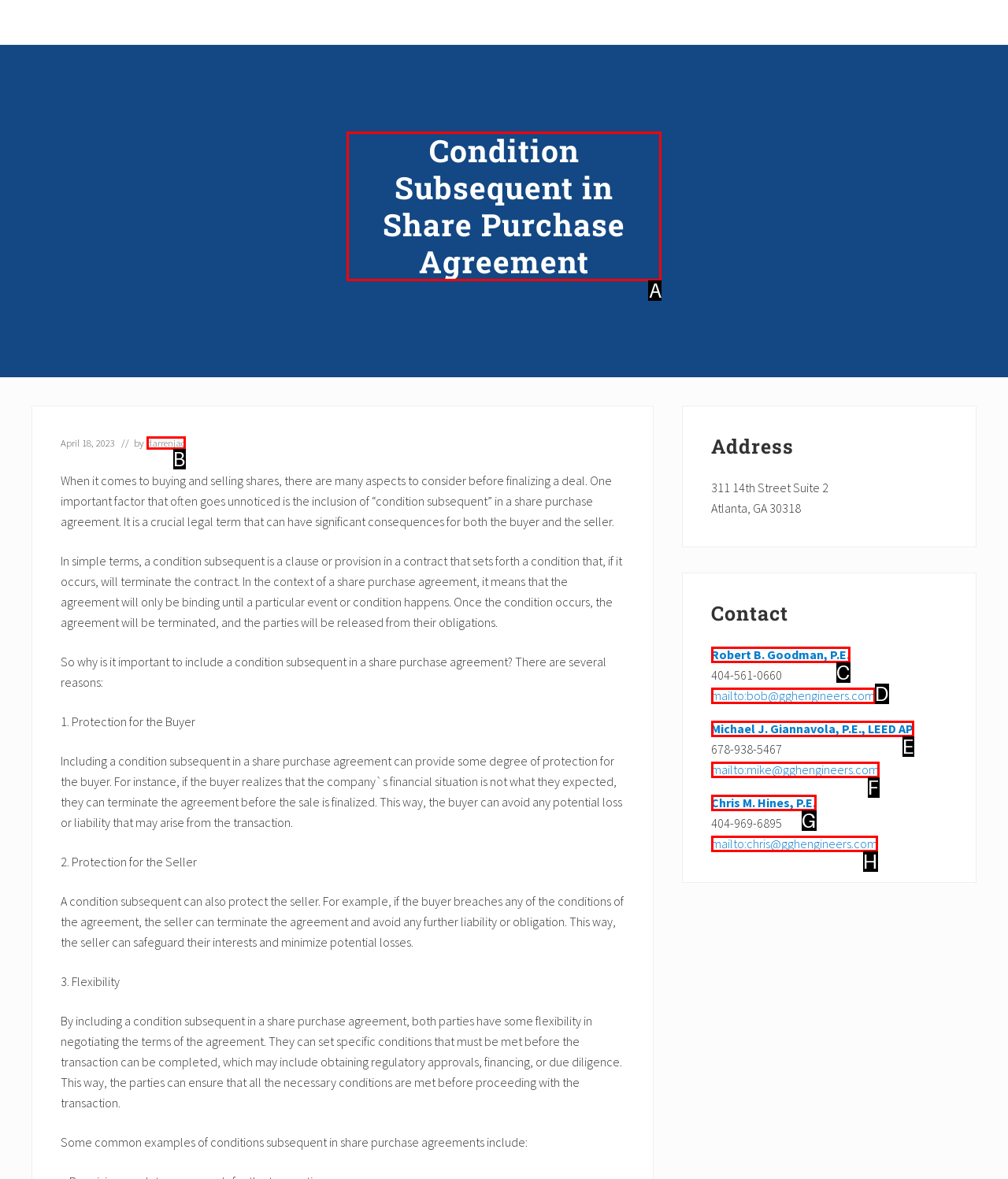Select the right option to accomplish this task: Read the article about Condition Subsequent in Share Purchase Agreement. Reply with the letter corresponding to the correct UI element.

A